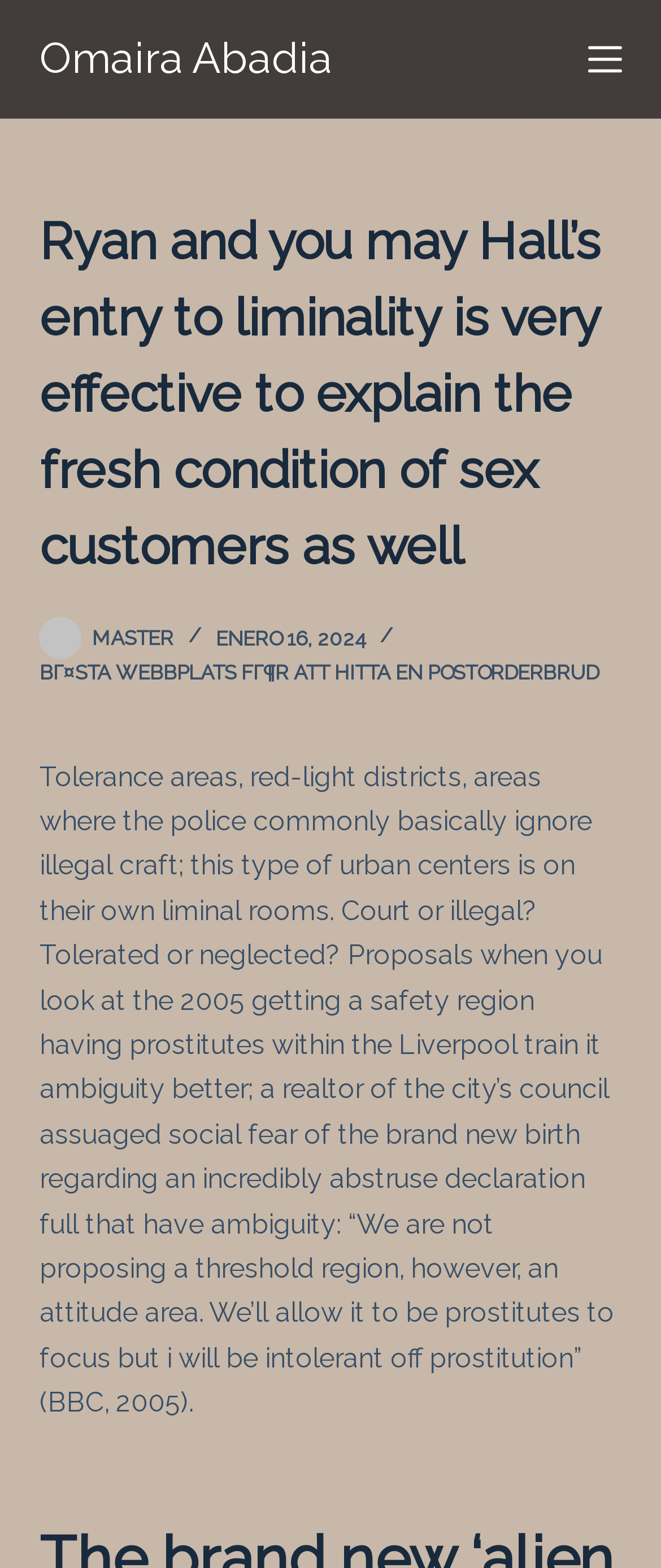What is the purpose of the 'Menú' button?
With the help of the image, please provide a detailed response to the question.

The answer can be inferred by looking at the button element with the text 'Menú' which is typically used to open a menu on a webpage.